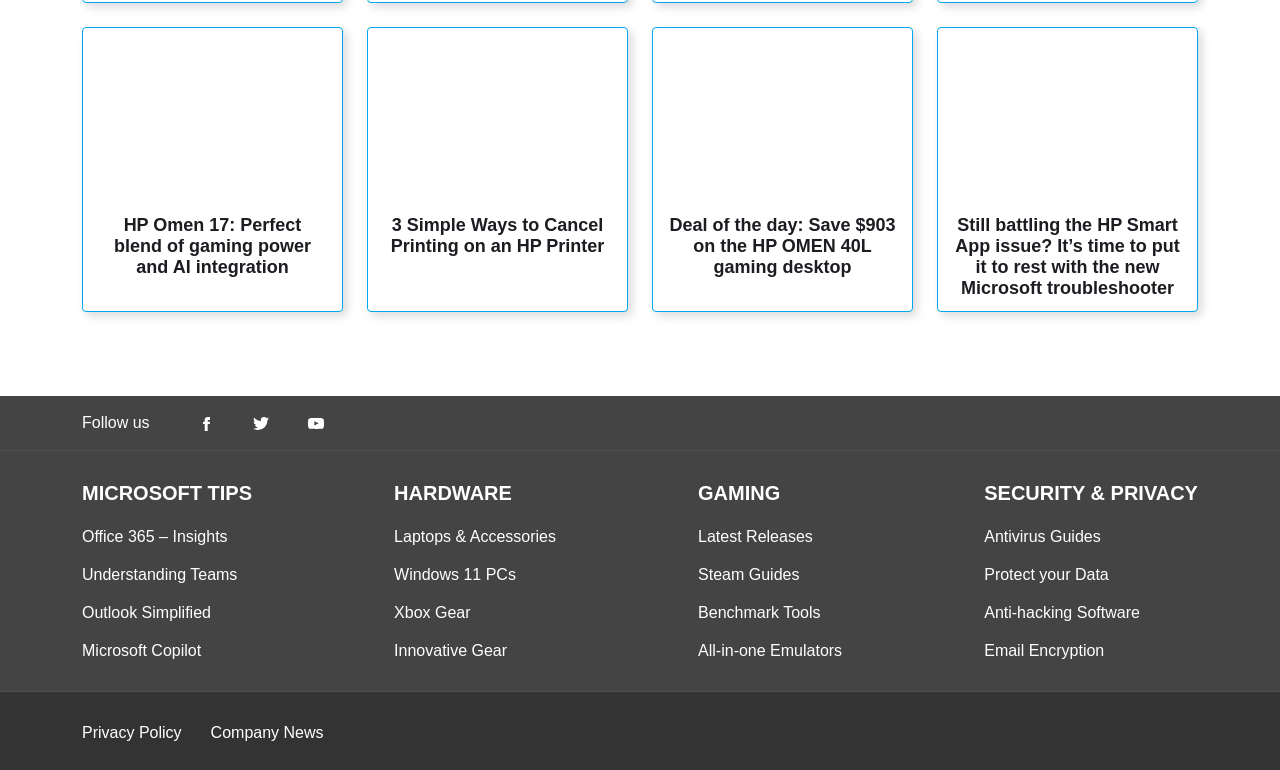Can you find the bounding box coordinates for the UI element given this description: "Hardware"? Provide the coordinates as four float numbers between 0 and 1: [left, top, right, bottom].

[0.308, 0.628, 0.434, 0.654]